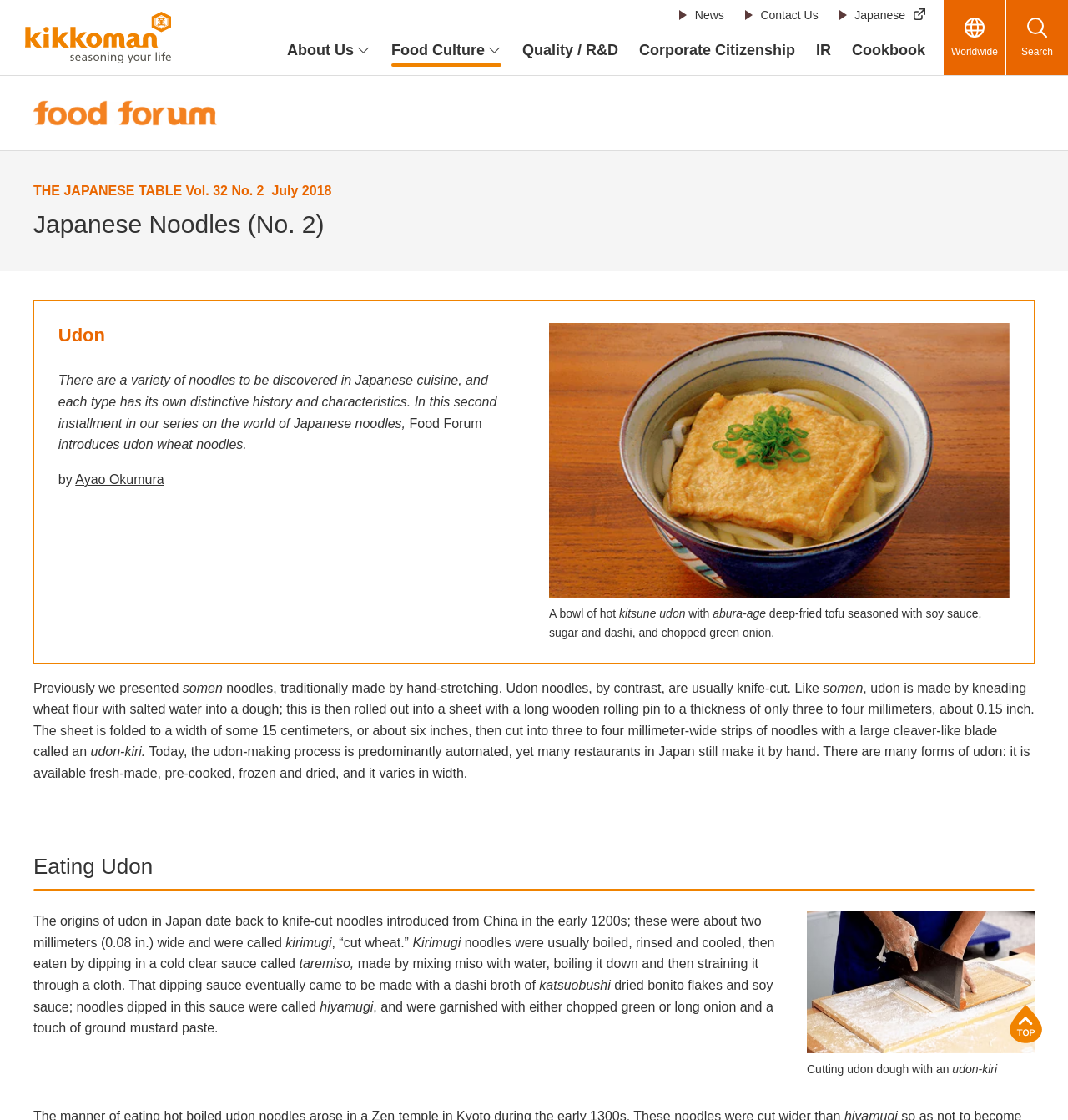Find the bounding box coordinates of the area to click in order to follow the instruction: "Click on 'News'".

[0.635, 0.006, 0.678, 0.022]